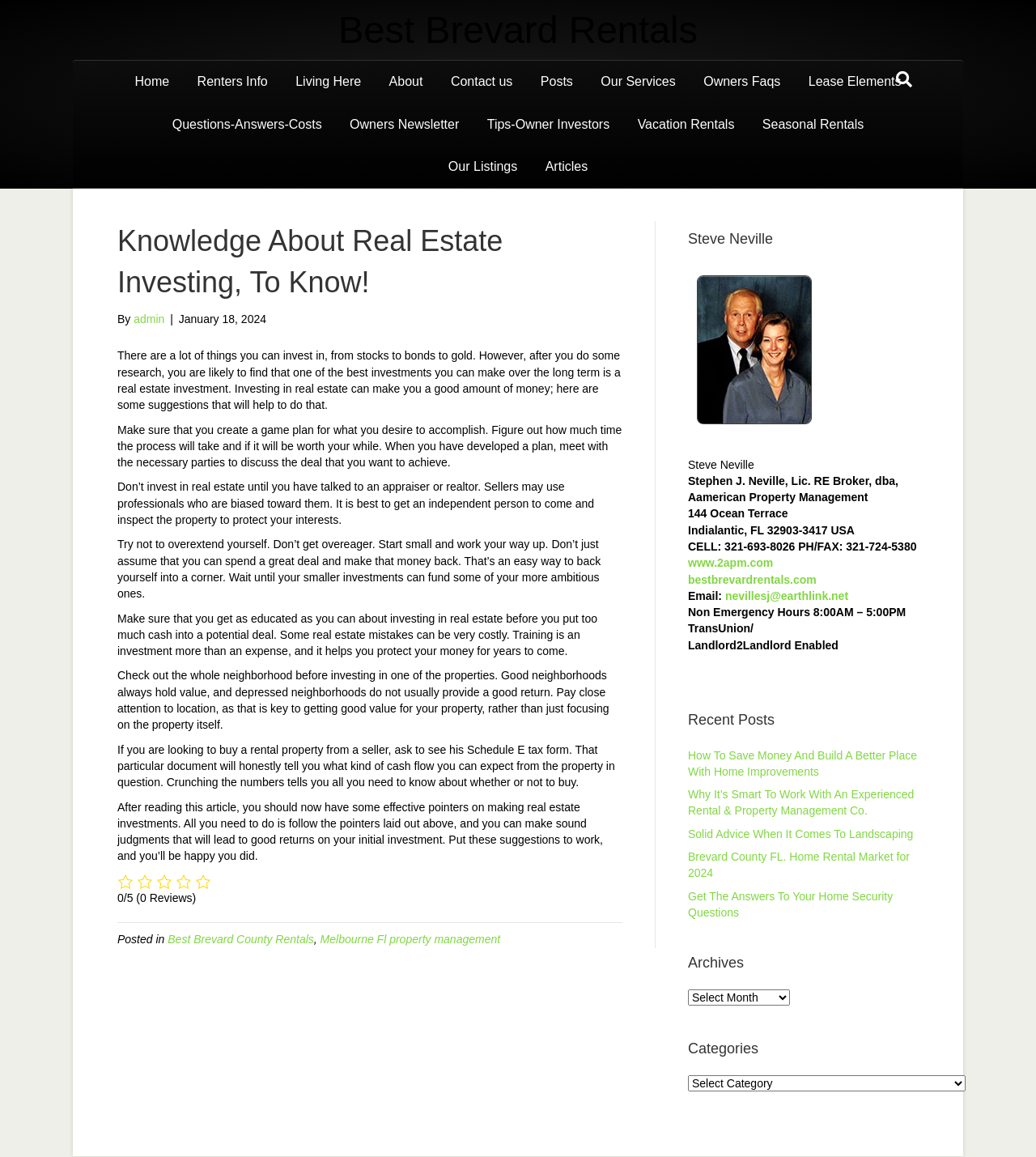Identify and provide the bounding box coordinates of the UI element described: "Vacation Rentals". The coordinates should be formatted as [left, top, right, bottom], with each number being a float between 0 and 1.

[0.604, 0.089, 0.721, 0.126]